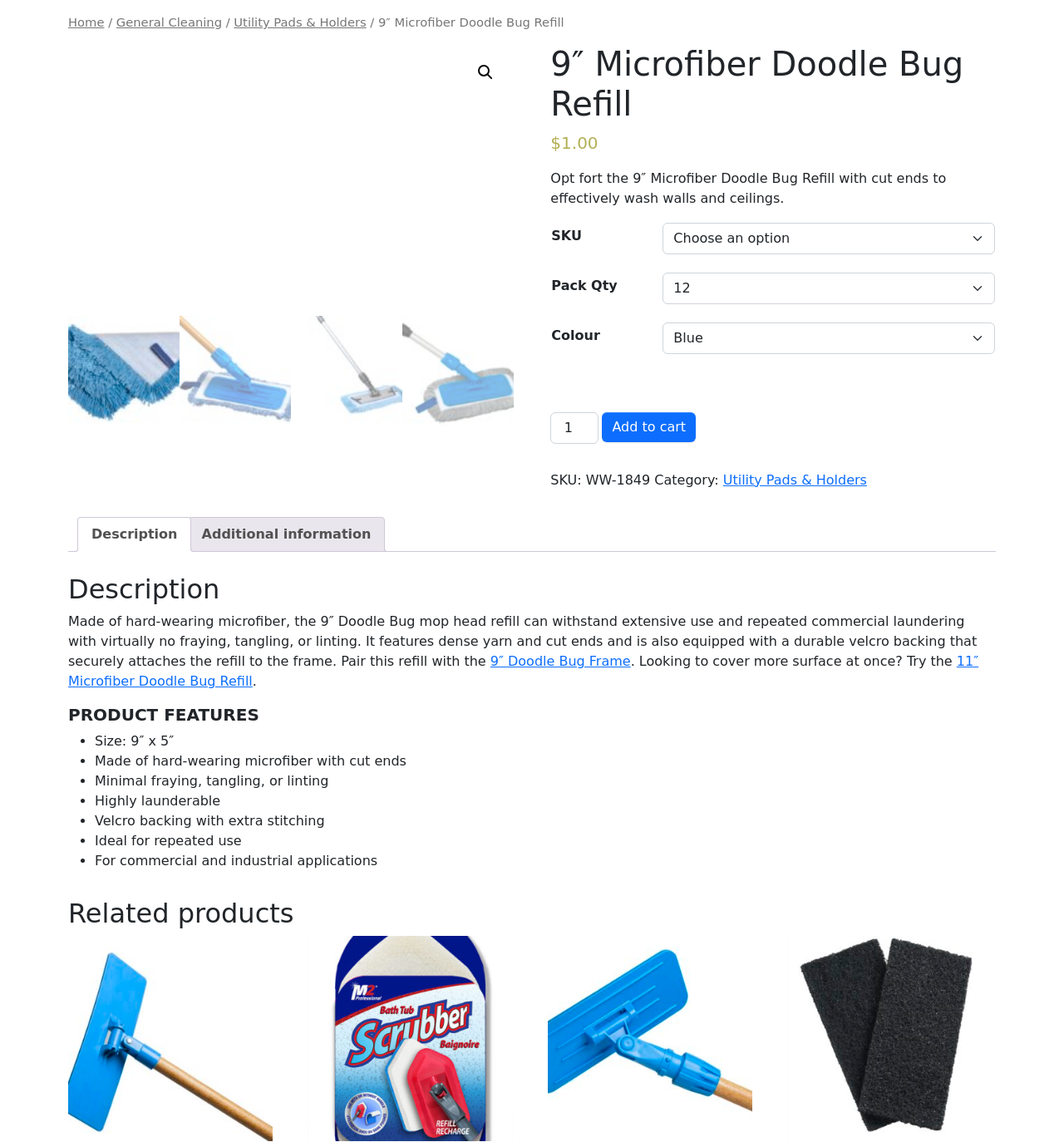Please use the details from the image to answer the following question comprehensively:
What is the size of the Microfiber Doodle Bug Refill?

The size of the Microfiber Doodle Bug Refill can be found in the product features section, where it is listed as 'Size: 9″ x 5″'.